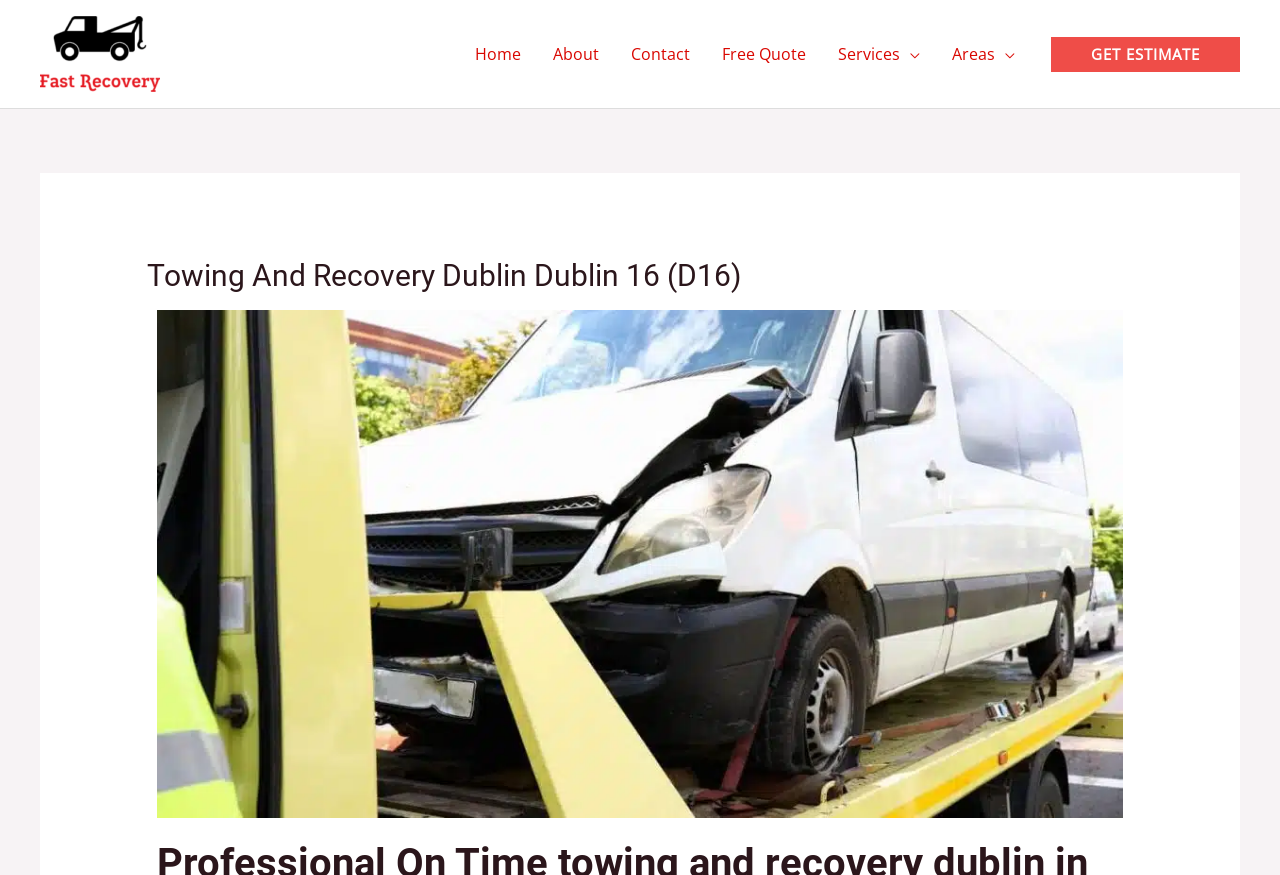What is the name of the company?
Refer to the image and offer an in-depth and detailed answer to the question.

I inferred this answer by looking at the logo image with the text 'FastRecovery Logo' and the header 'Towing And Recovery Dublin Dublin 16 (D16)' which suggests that the company name is Fast Recovery.